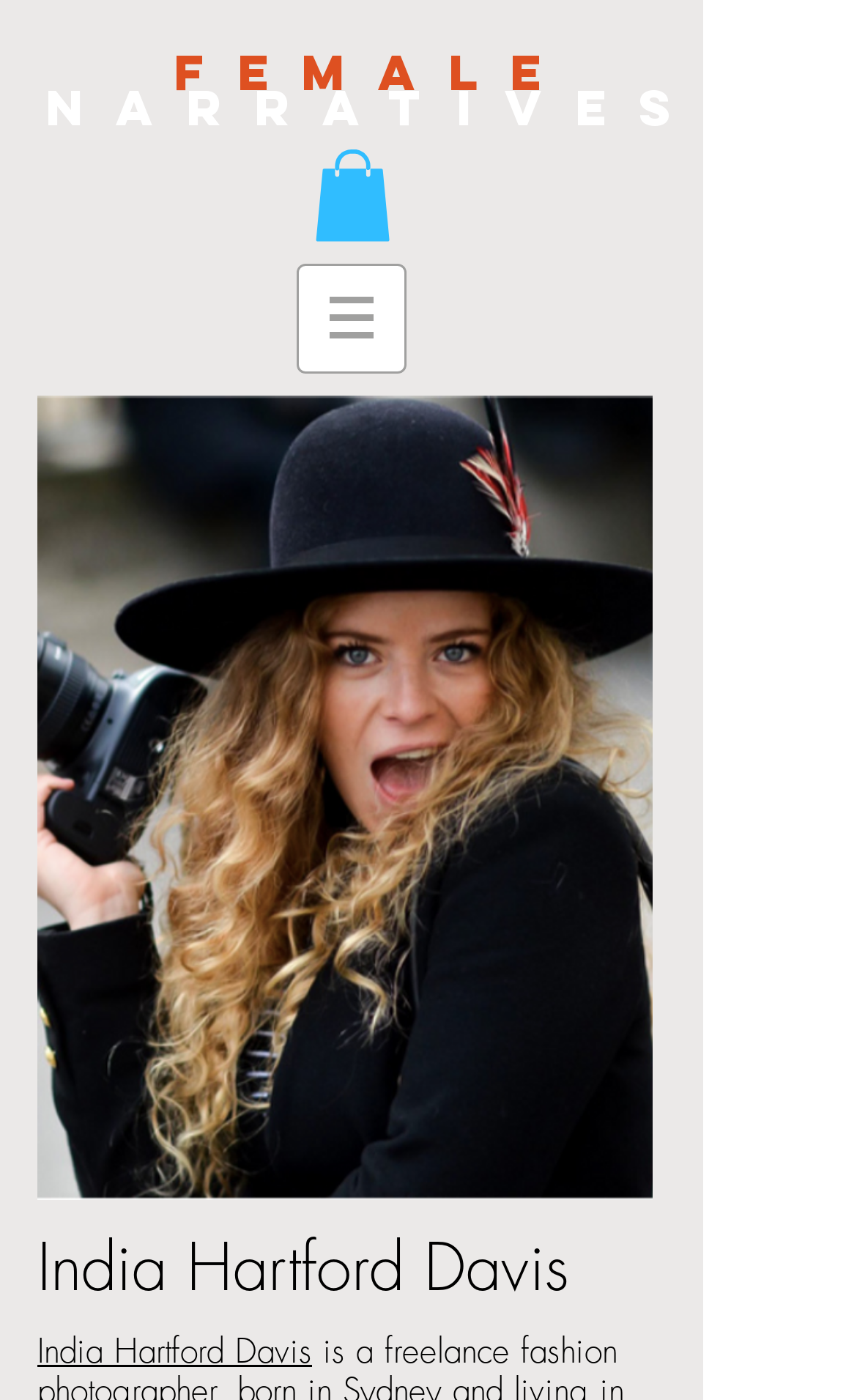Extract the bounding box coordinates for the UI element described as: "India Hartford Davis".

[0.044, 0.954, 0.364, 0.978]